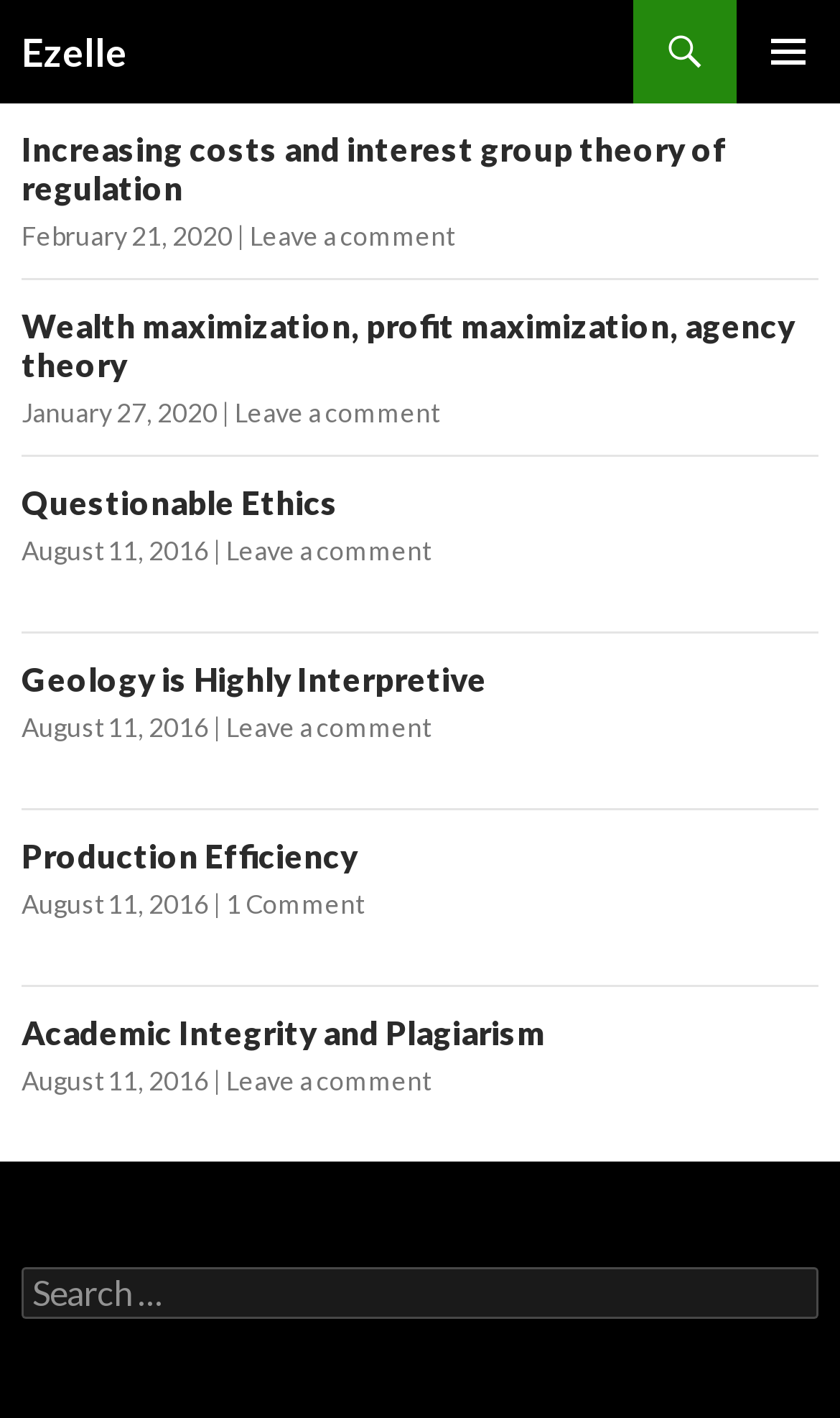Find the bounding box coordinates for the area you need to click to carry out the instruction: "Search for something". The coordinates should be four float numbers between 0 and 1, indicated as [left, top, right, bottom].

[0.026, 0.894, 0.974, 0.93]